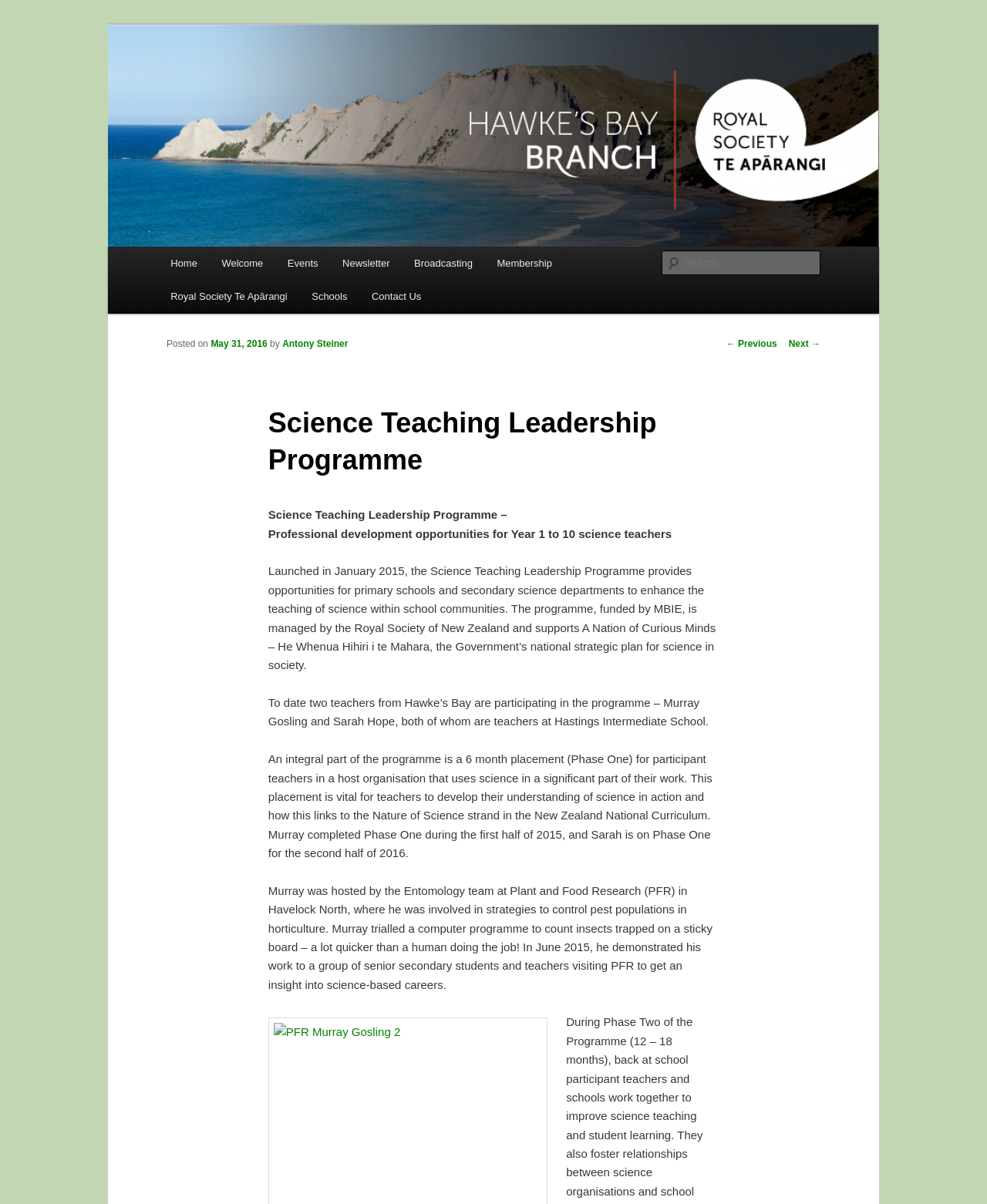Identify the bounding box coordinates for the region to click in order to carry out this instruction: "Contact Us". Provide the coordinates using four float numbers between 0 and 1, formatted as [left, top, right, bottom].

[0.364, 0.233, 0.439, 0.26]